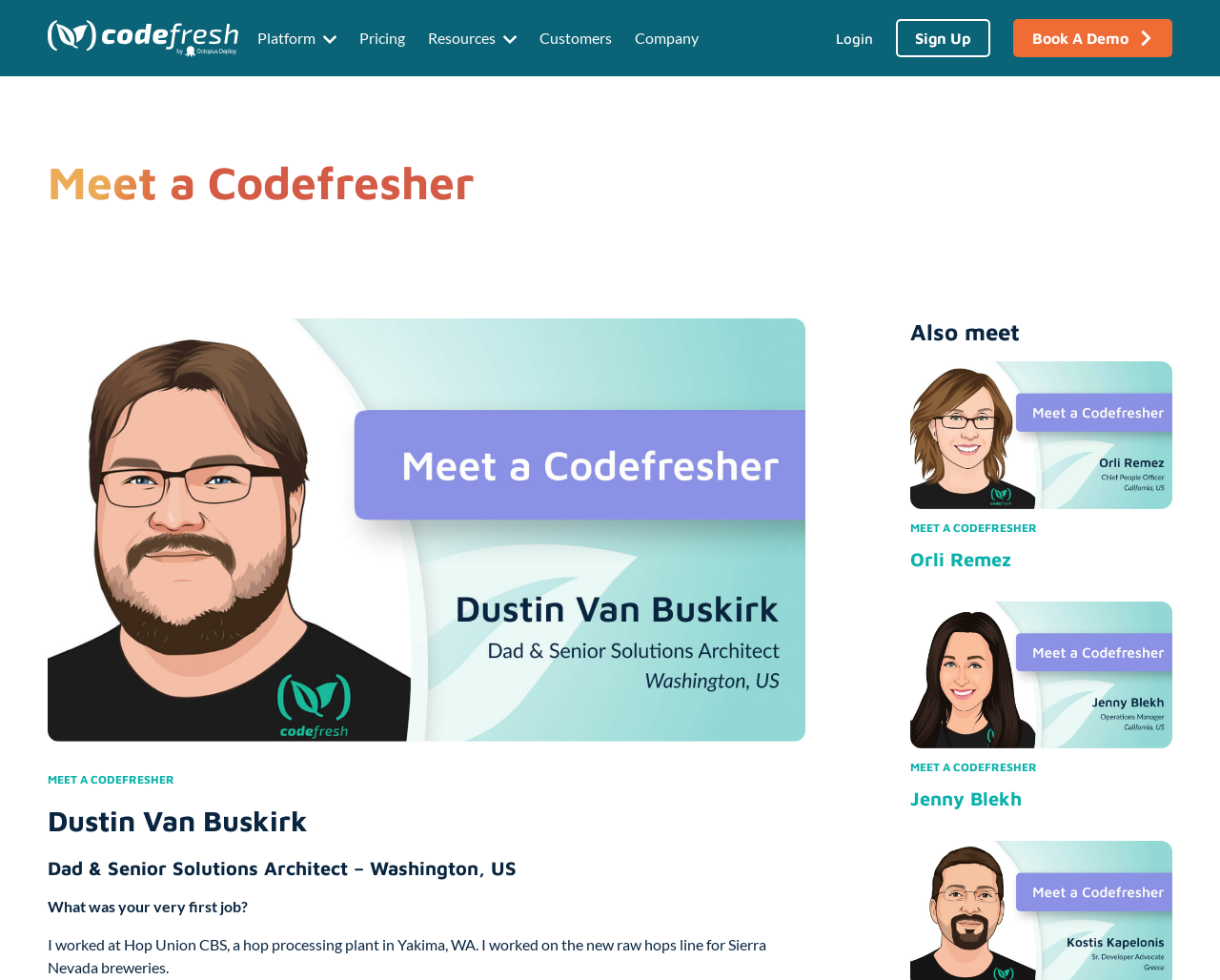Determine the bounding box coordinates for the area you should click to complete the following instruction: "Read about a Codefresher".

[0.039, 0.159, 0.389, 0.213]